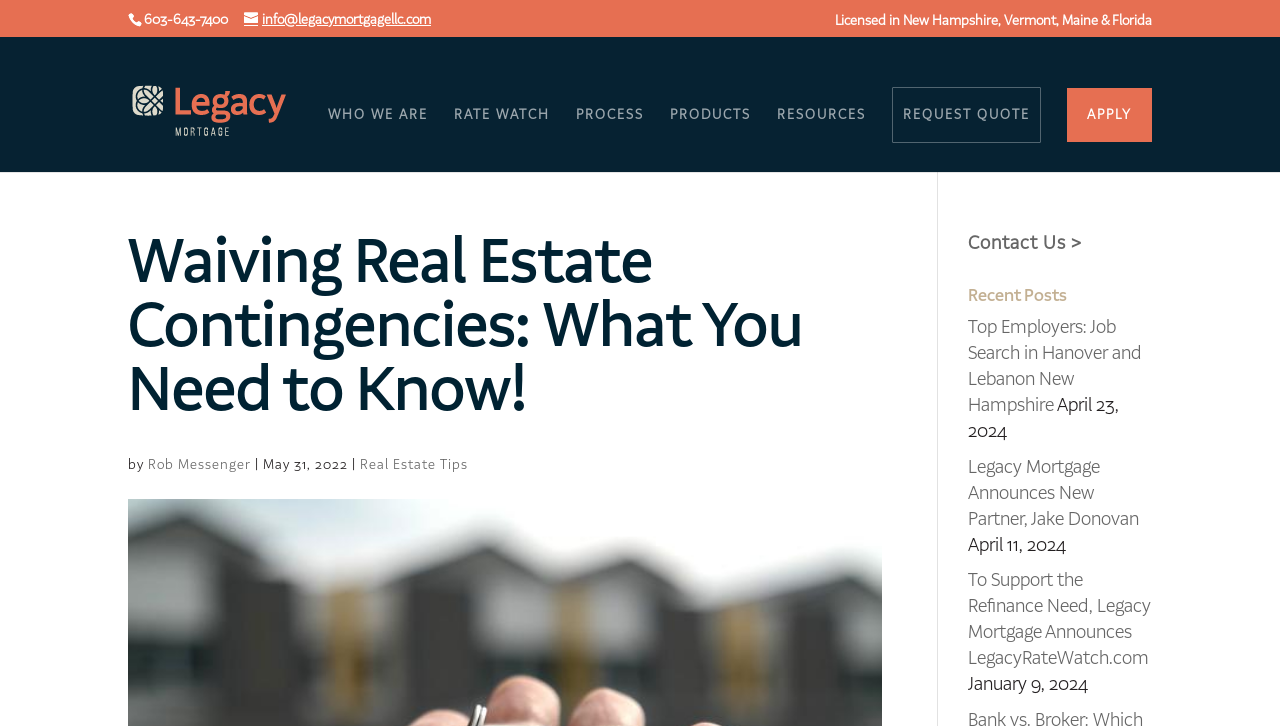Please determine the bounding box coordinates of the area that needs to be clicked to complete this task: 'Learn about who we are'. The coordinates must be four float numbers between 0 and 1, formatted as [left, top, right, bottom].

[0.256, 0.149, 0.334, 0.237]